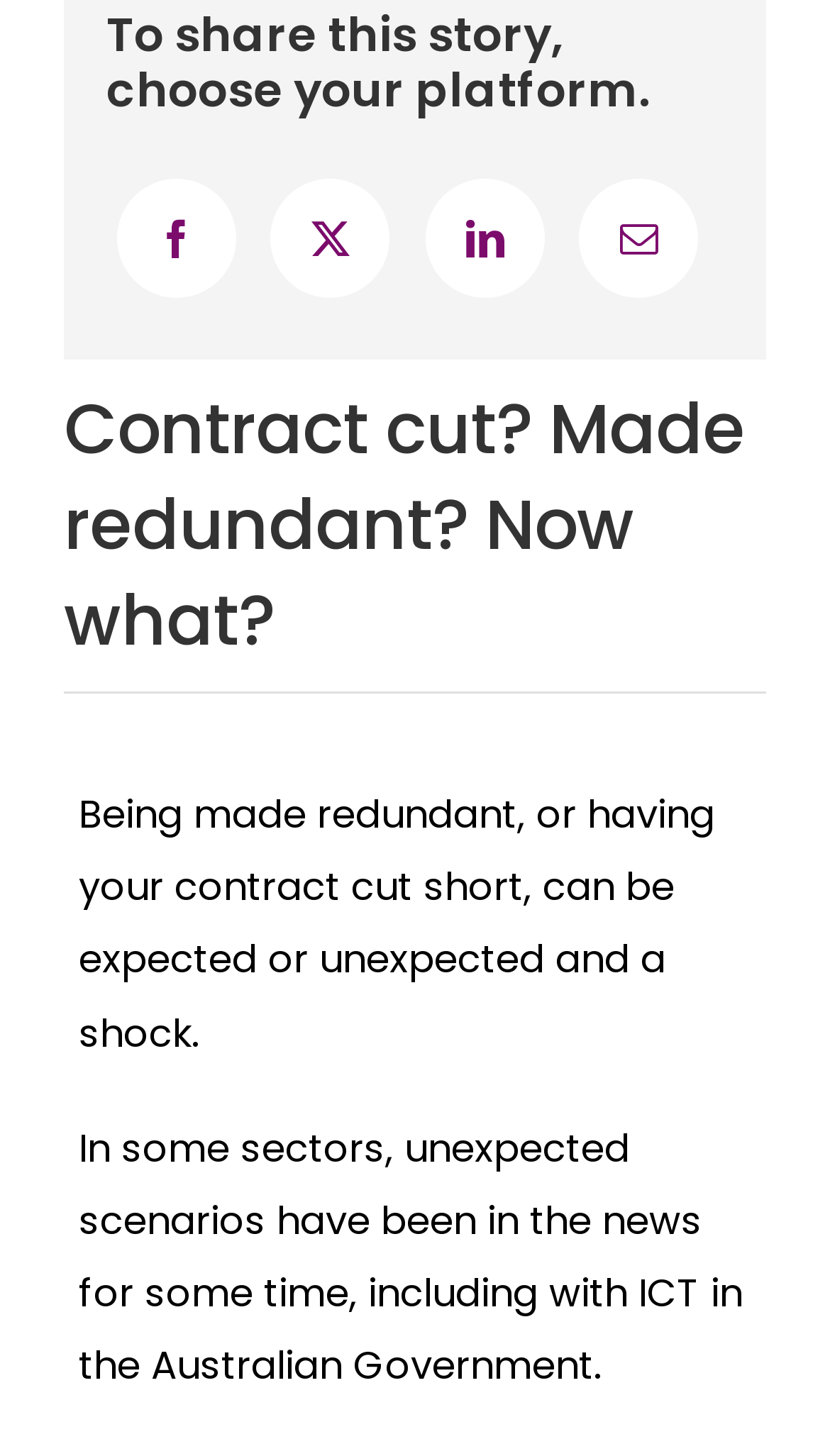Using the element description: "Employers", determine the bounding box coordinates. The coordinates should be in the format [left, top, right, bottom], with values between 0 and 1.

[0.0, 0.036, 1.0, 0.095]